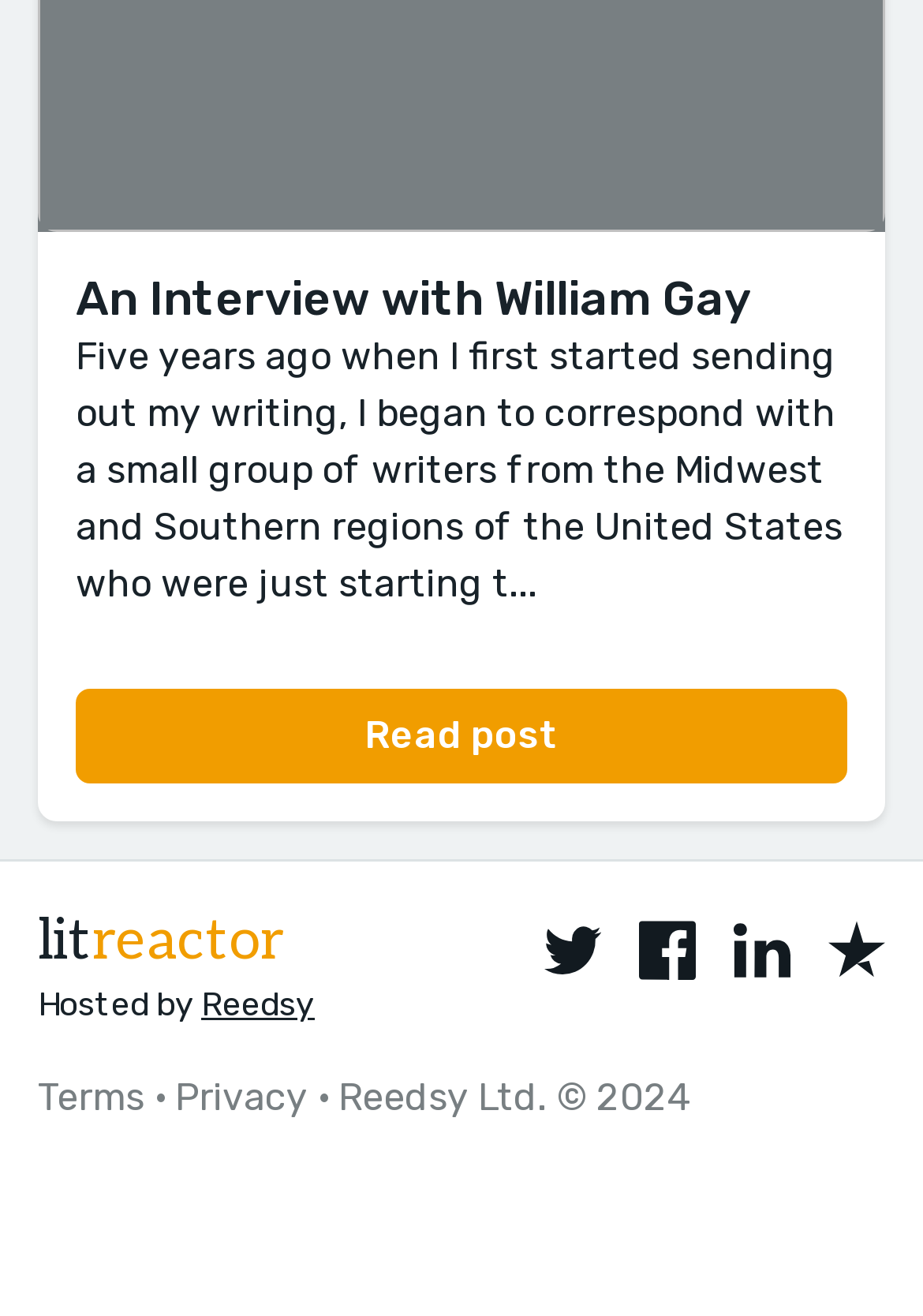Pinpoint the bounding box coordinates of the clickable area necessary to execute the following instruction: "Check Terms". The coordinates should be given as four float numbers between 0 and 1, namely [left, top, right, bottom].

[0.041, 0.817, 0.156, 0.851]